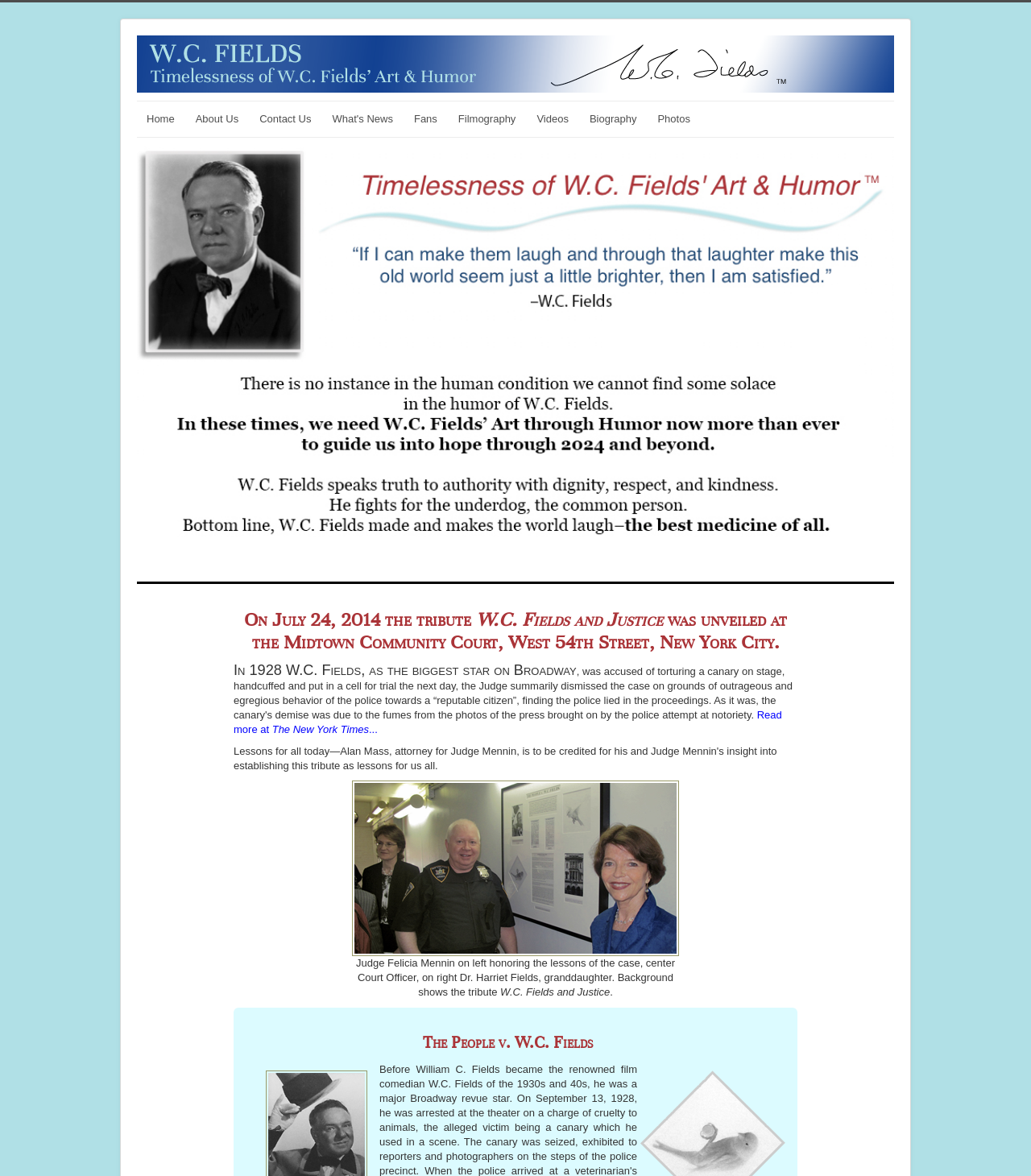Kindly provide the bounding box coordinates of the section you need to click on to fulfill the given instruction: "Go to Home page".

[0.133, 0.091, 0.179, 0.112]